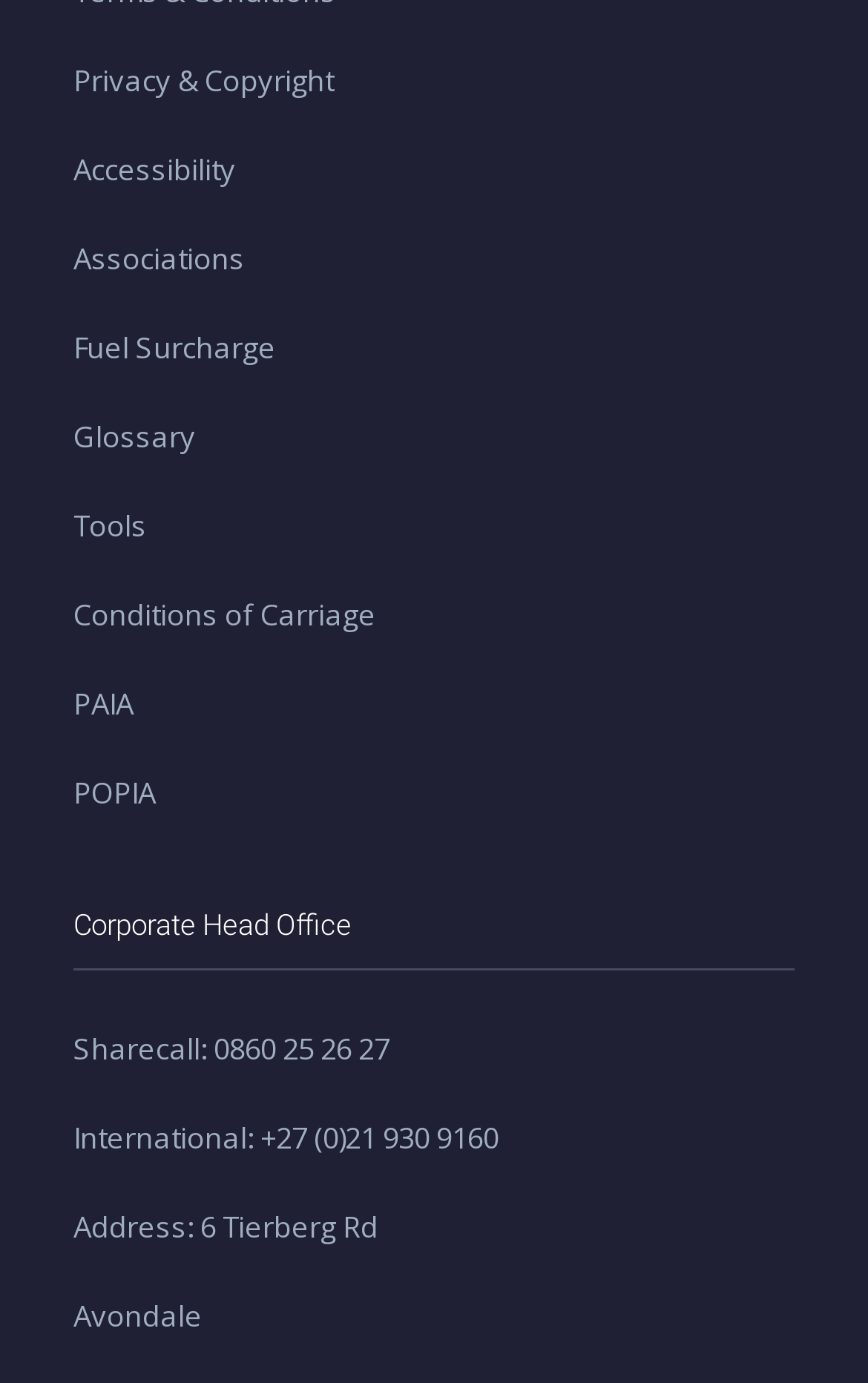Using the webpage screenshot and the element description POPIA, determine the bounding box coordinates. Specify the coordinates in the format (top-left x, top-left y, bottom-right x, bottom-right y) with values ranging from 0 to 1.

[0.085, 0.558, 0.179, 0.587]